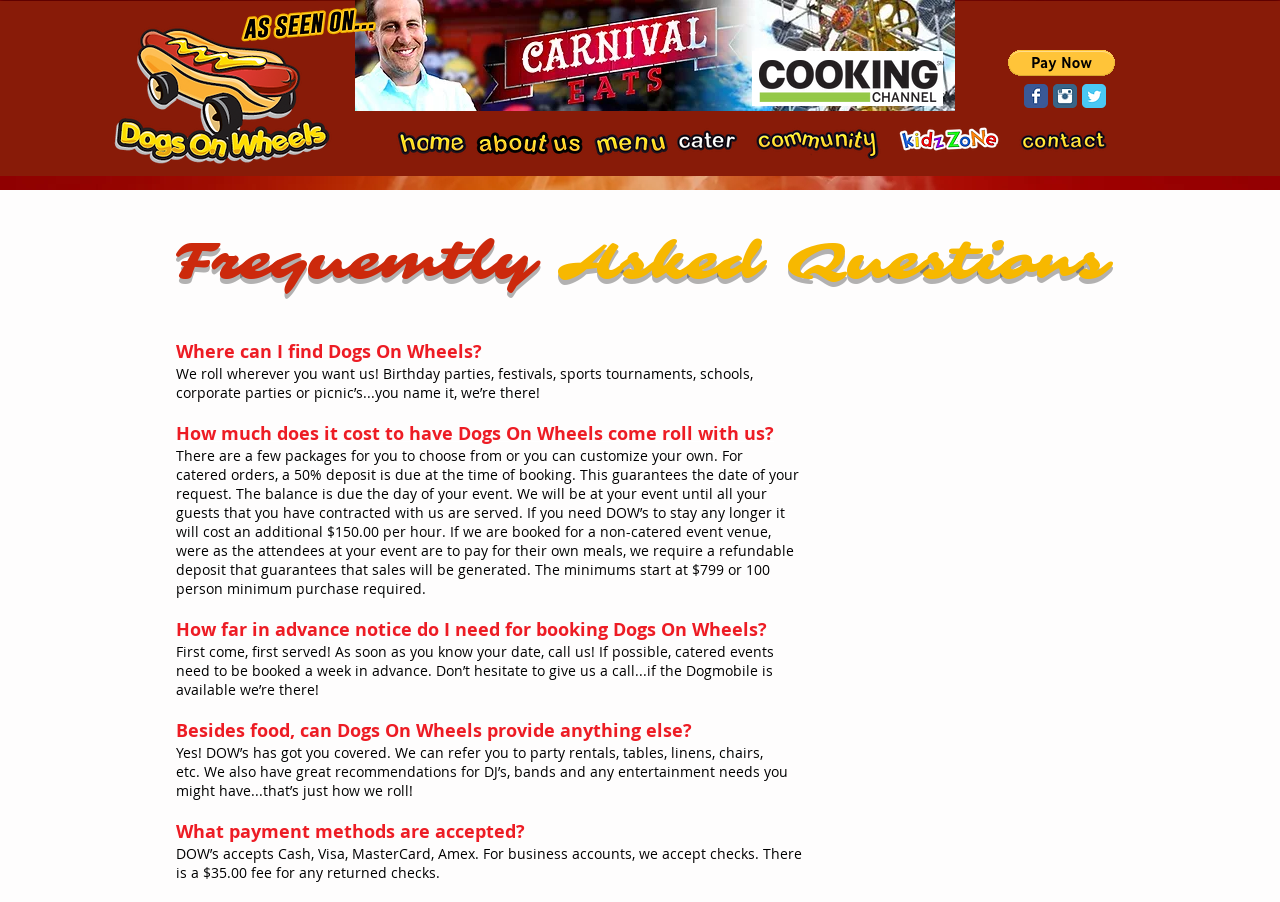Refer to the screenshot and give an in-depth answer to this question: Where can Dogs On Wheels provide their service?

According to the StaticText 'We roll wherever you want us! Birthday parties, festivals, sports tournaments, schools, corporate parties or picnic’s...you name it, we’re there!' , Dogs On Wheels can provide their service at various locations, implying that they can go anywhere.